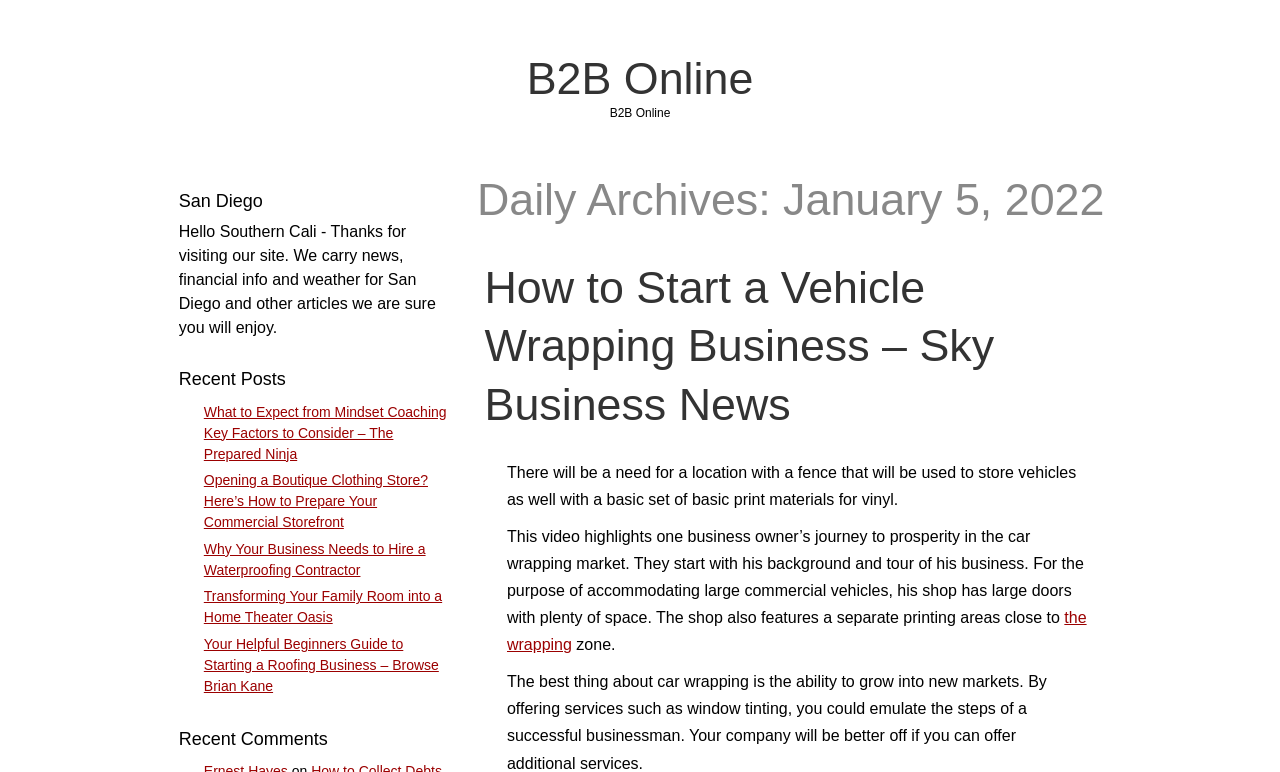Respond with a single word or phrase for the following question: 
What is the purpose of the shop mentioned in the article?

Car wrapping